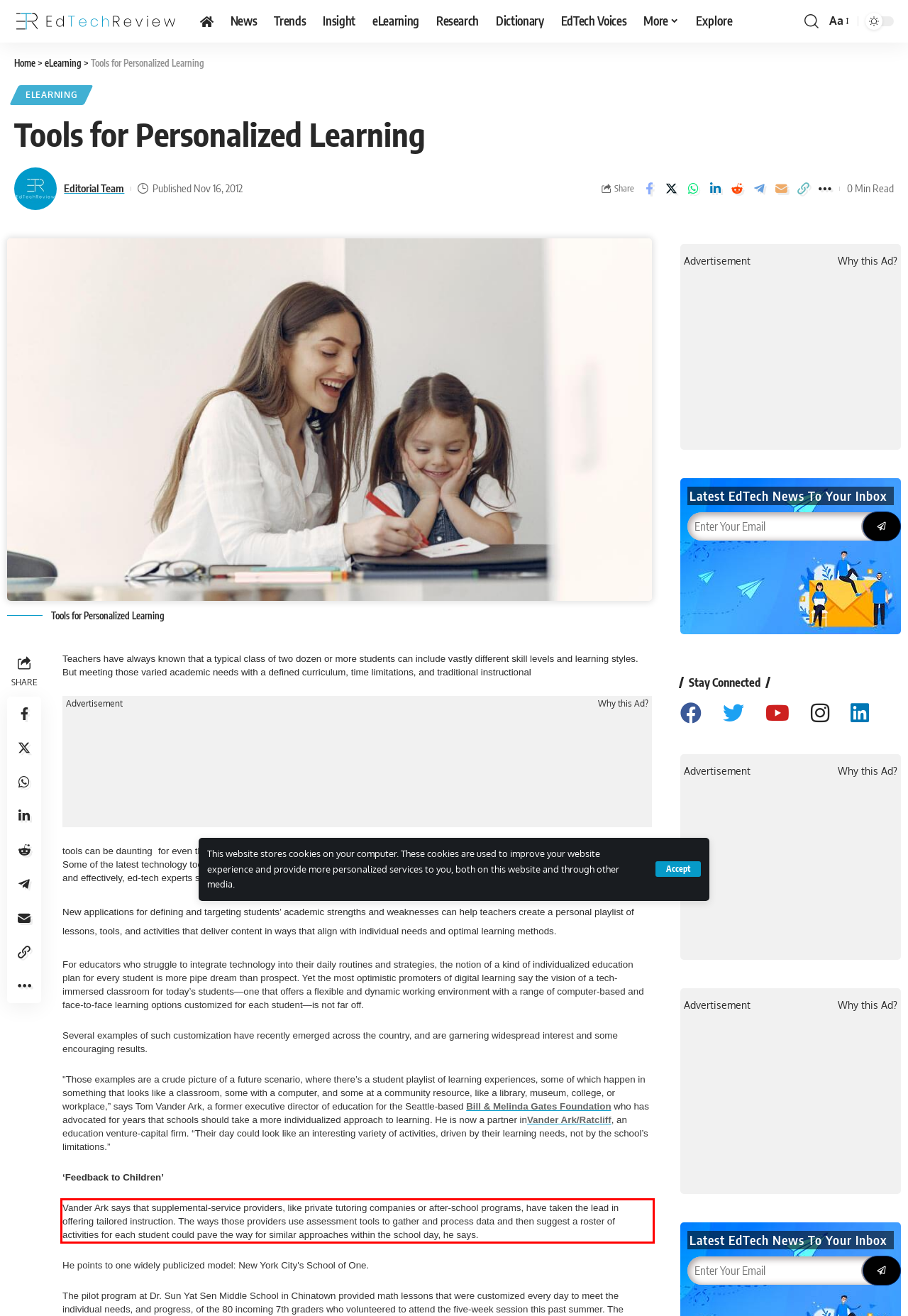Using the provided screenshot of a webpage, recognize the text inside the red rectangle bounding box by performing OCR.

Vander Ark says that supplemental-service providers, like private tutoring companies or after-school programs, have taken the lead in offering tailored instruction. The ways those providers use assessment tools to gather and process data and then suggest a roster of activities for each student could pave the way for similar approaches within the school day, he says.